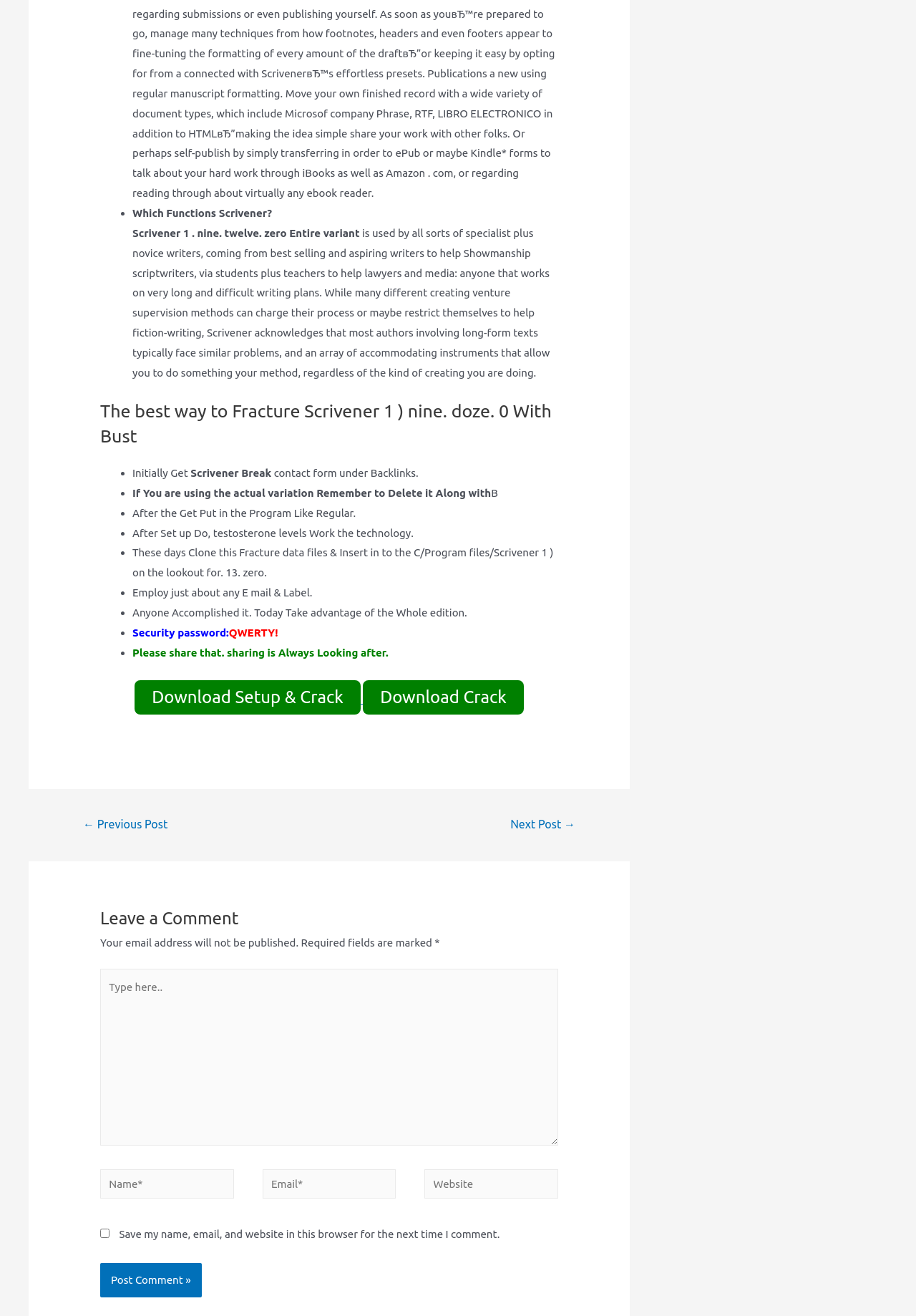Identify the bounding box coordinates for the region to click in order to carry out this instruction: "Type here..". Provide the coordinates using four float numbers between 0 and 1, formatted as [left, top, right, bottom].

[0.109, 0.738, 0.139, 0.763]